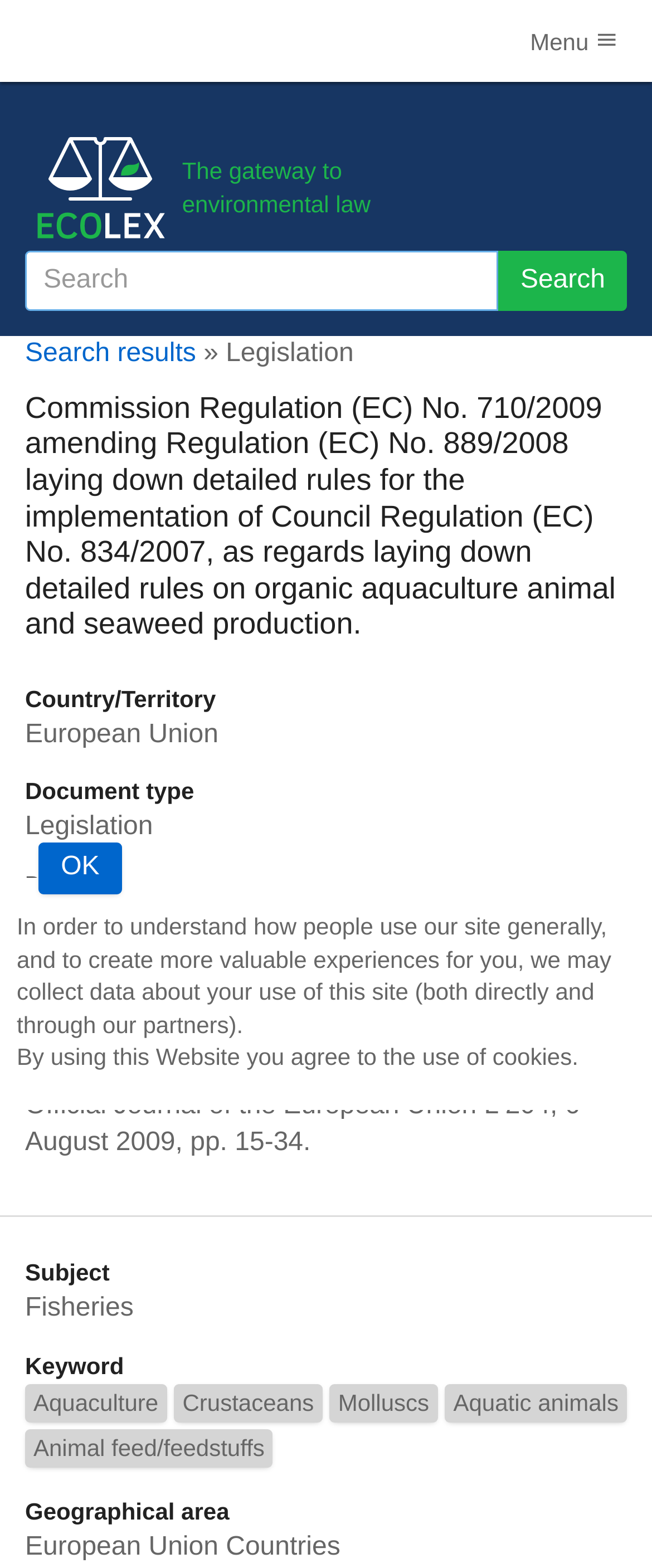Extract the bounding box for the UI element that matches this description: "parent_node: Search name="q" placeholder="Search"".

[0.038, 0.16, 0.765, 0.198]